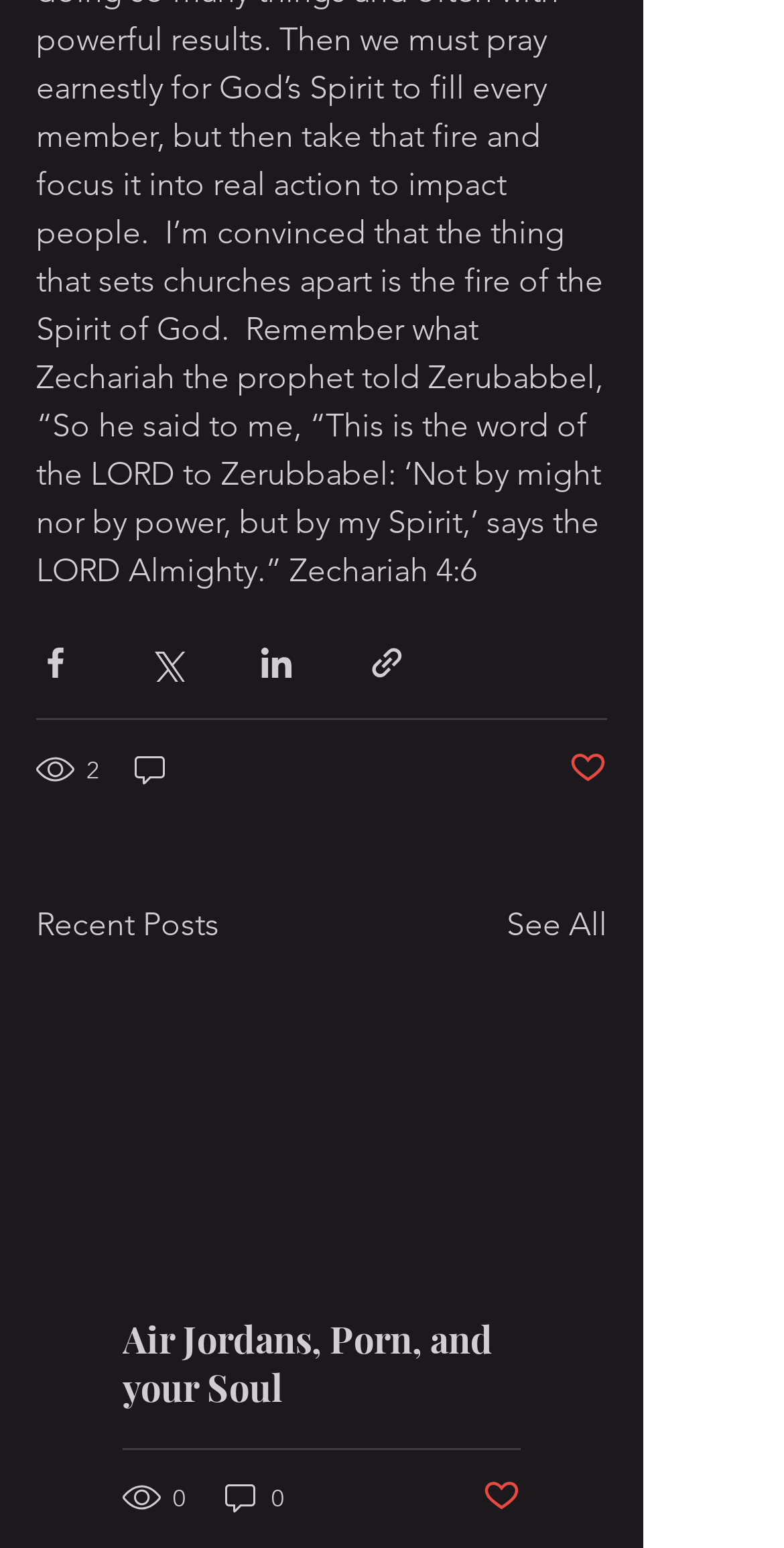Using the details in the image, give a detailed response to the question below:
What is the purpose of the buttons on the top?

The buttons on the top, including 'Share via Facebook', 'Share via Twitter', 'Share via LinkedIn', and 'Share via link', are used to share the posts on different social media platforms or via a link.